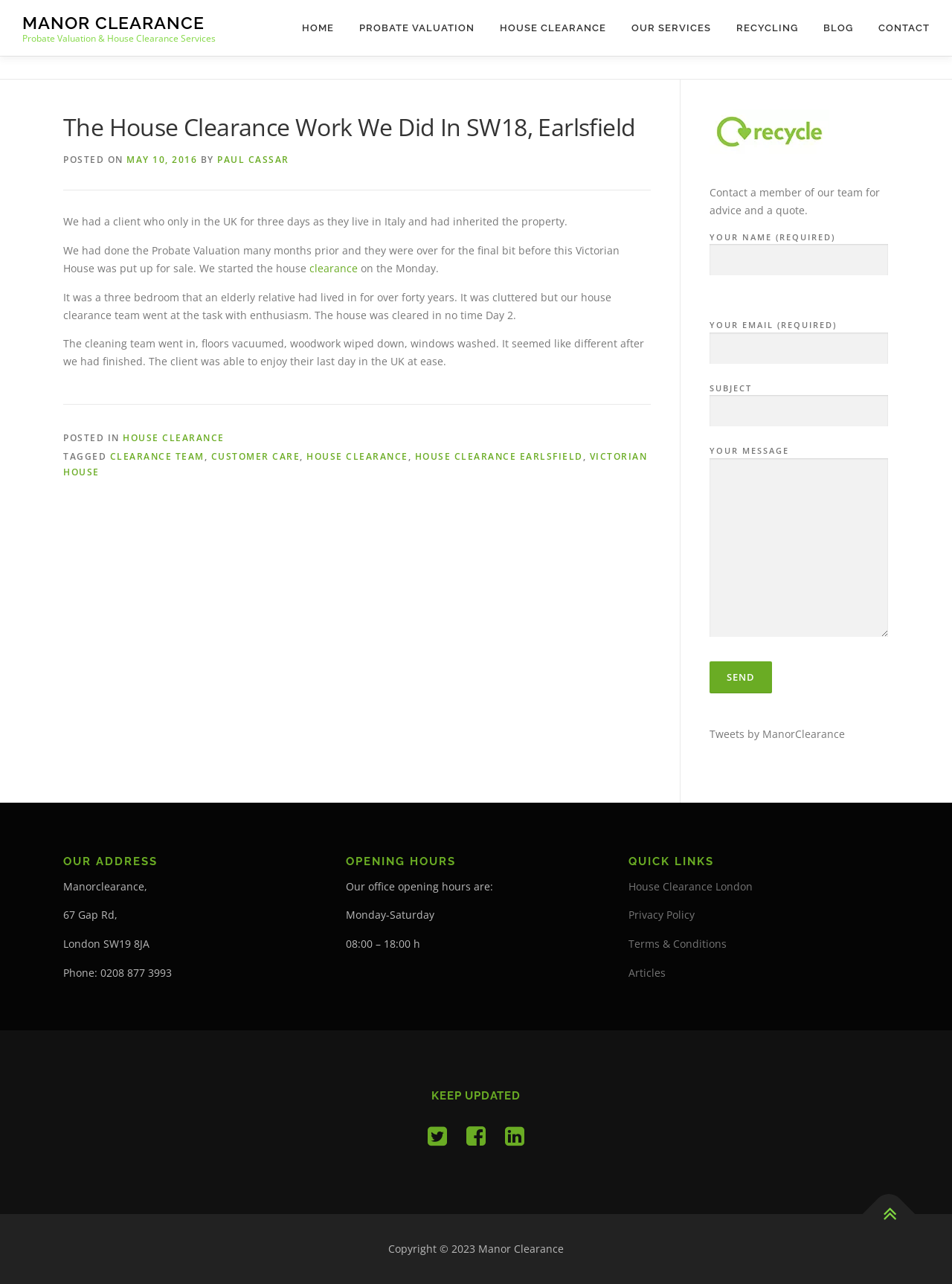Respond with a single word or phrase for the following question: 
What is the purpose of the contact form?

To contact a member of the team